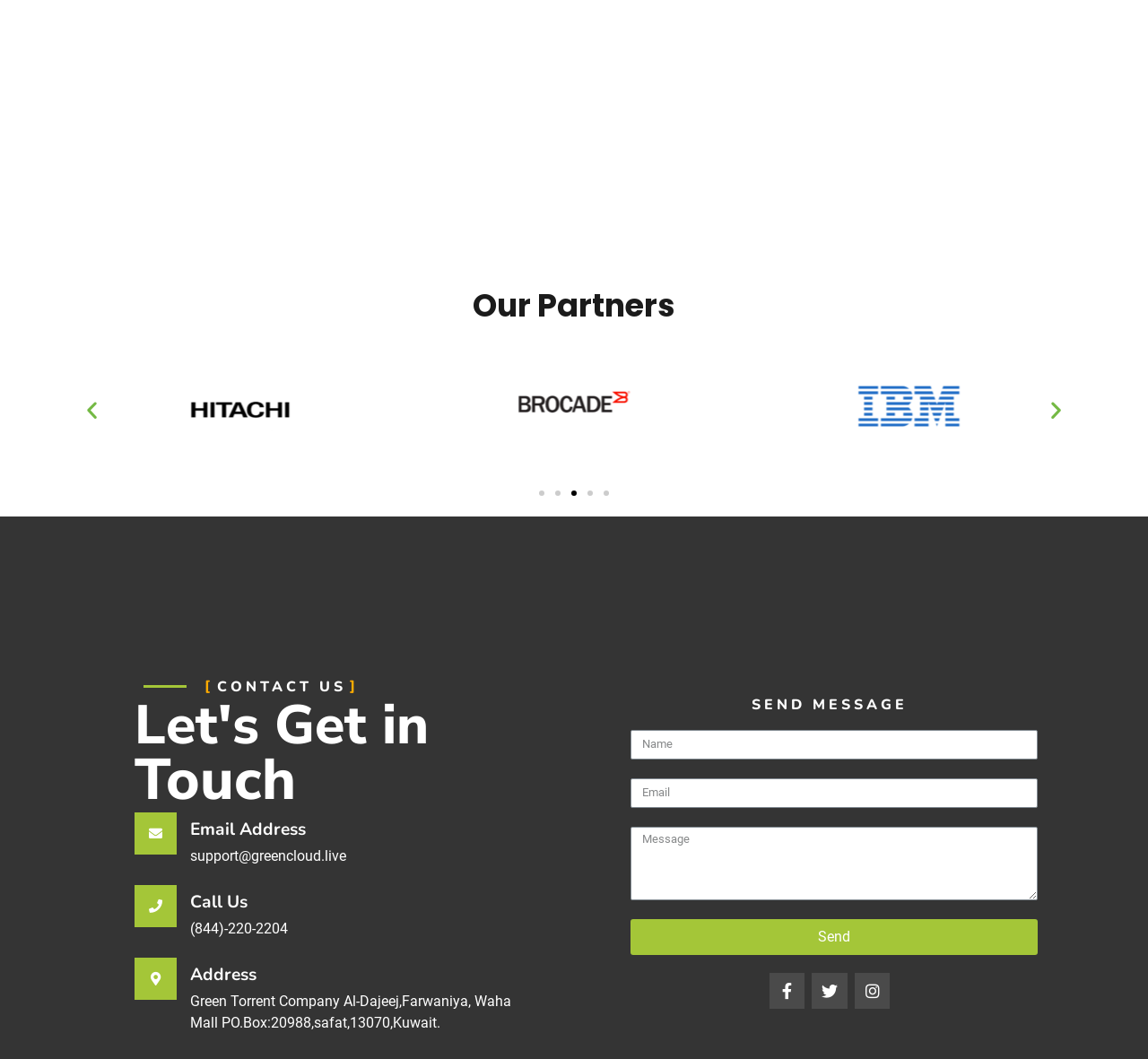Carefully examine the image and provide an in-depth answer to the question: How many slides are there?

There are five buttons labeled 'Go to slide 1', 'Go to slide 2', 'Go to slide 3', 'Go to slide 4', and 'Go to slide 5', which suggests that there are five slides in total.